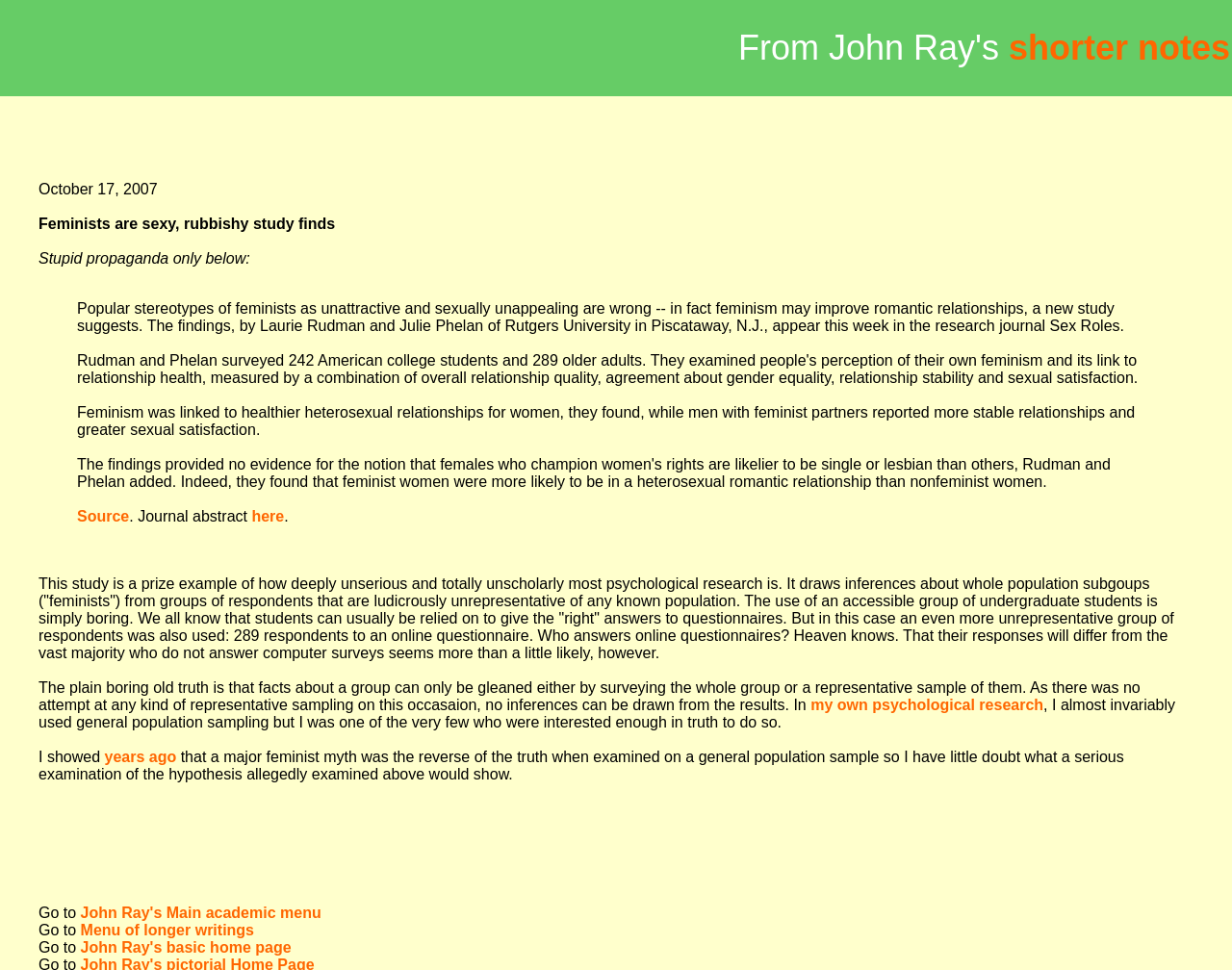Provide the bounding box coordinates for the area that should be clicked to complete the instruction: "View the source of the study".

[0.062, 0.524, 0.105, 0.541]